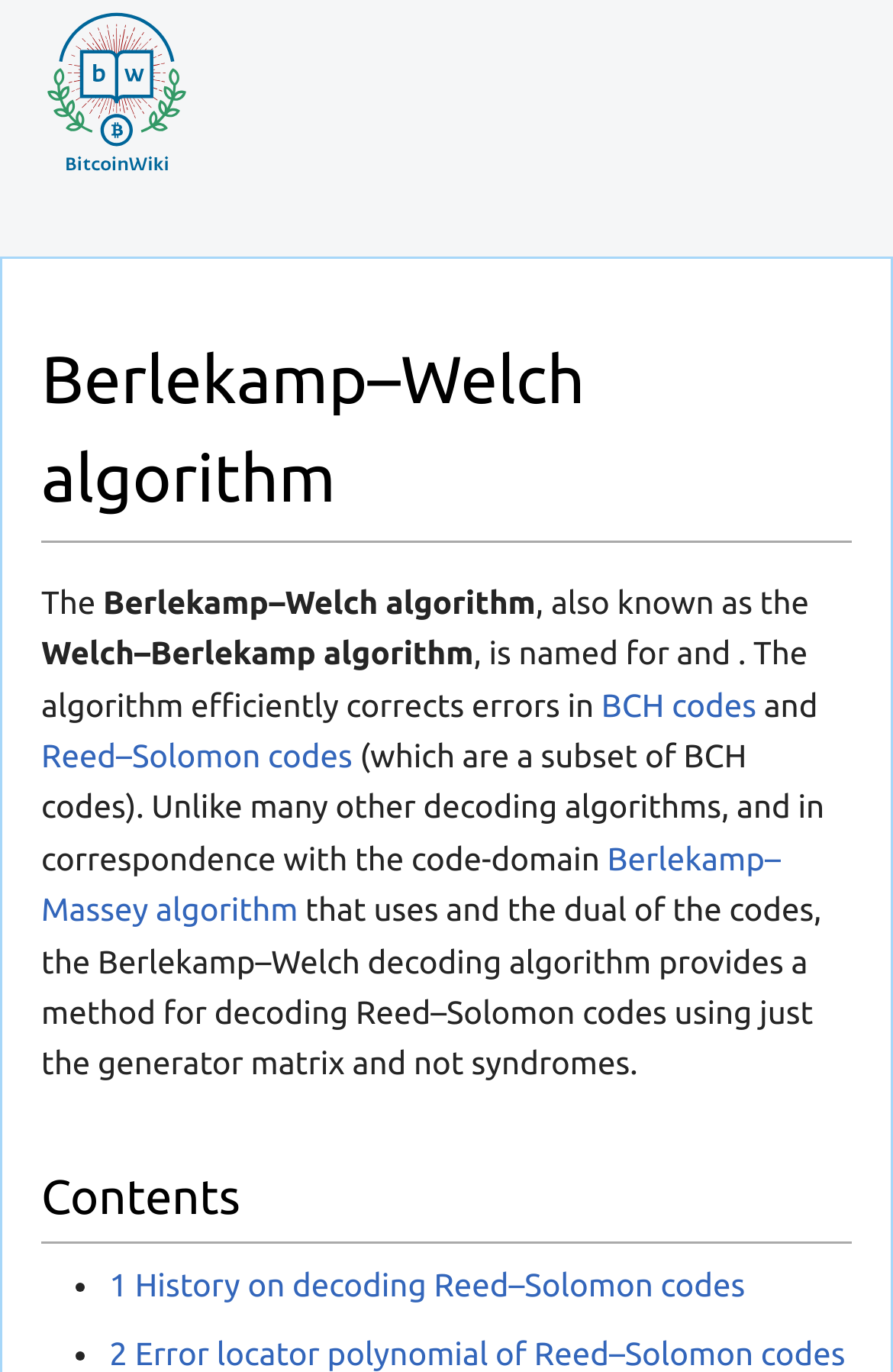Use a single word or phrase to answer the question: What type of codes does the Berlekamp–Welch algorithm correct errors in?

Reed–Solomon codes